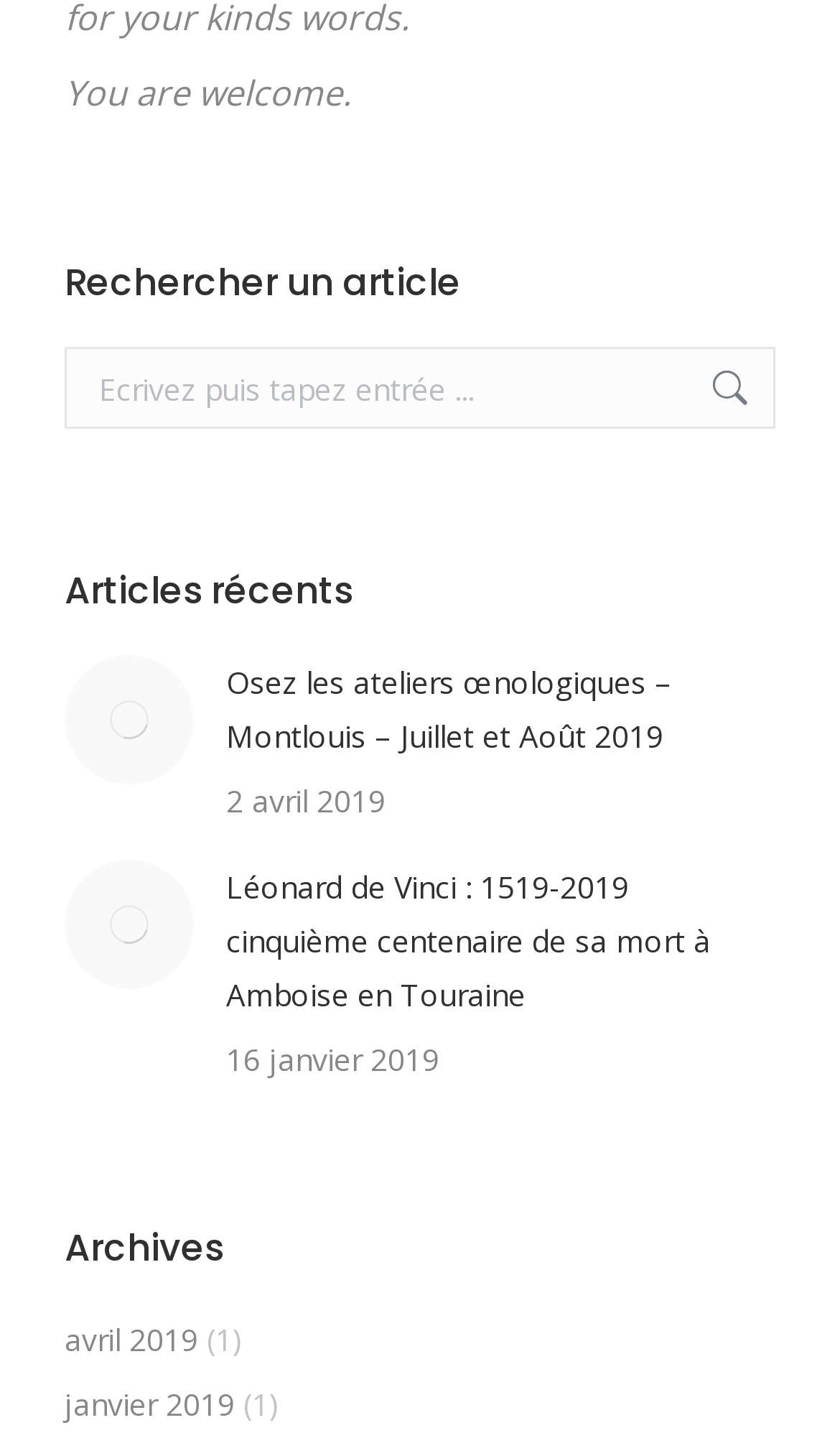How many recent articles are displayed?
Based on the image, answer the question with a single word or brief phrase.

2